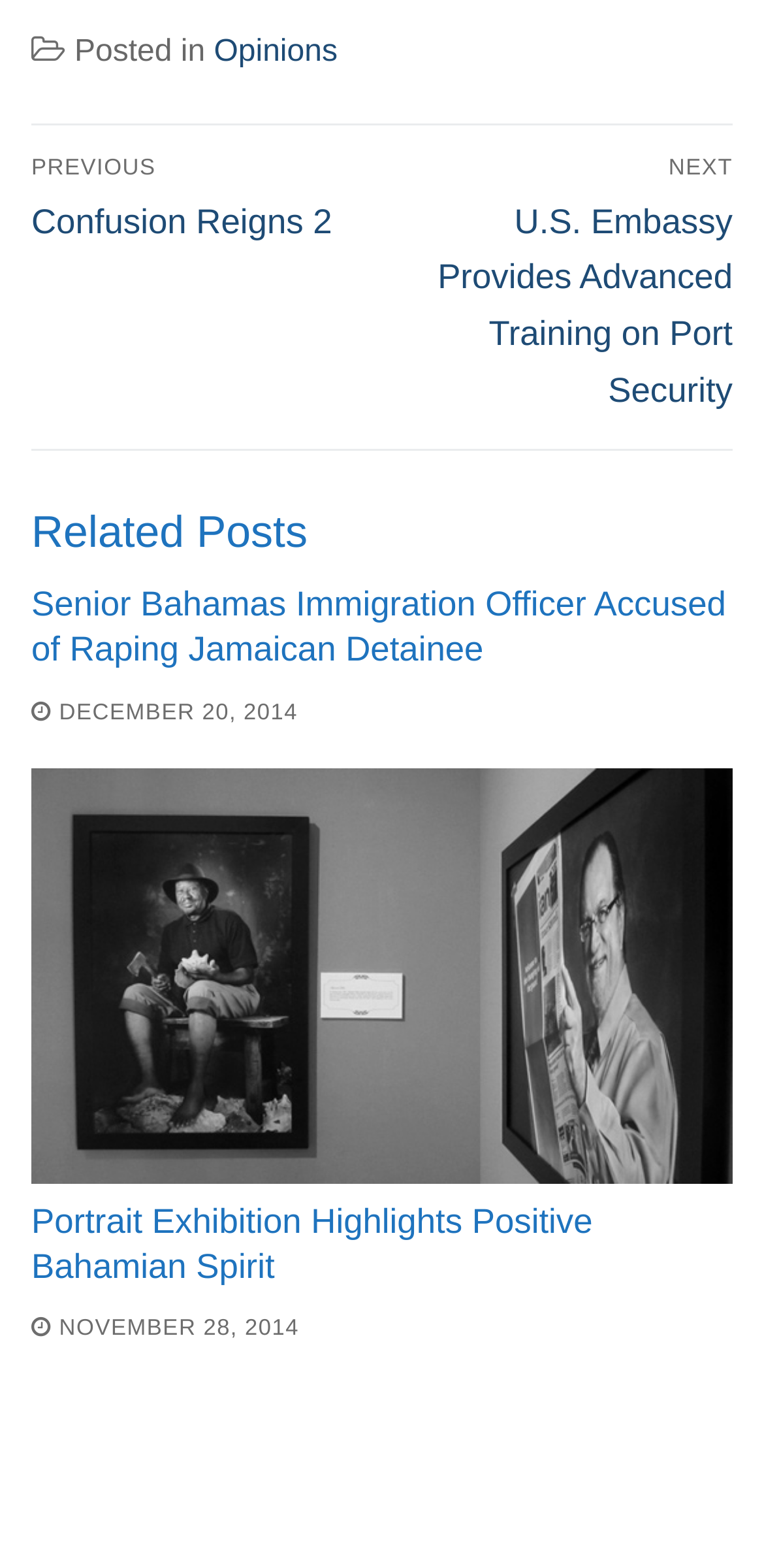From the details in the image, provide a thorough response to the question: How many related posts are there?

I counted the number of article elements under the 'Related Posts' heading, which are two.